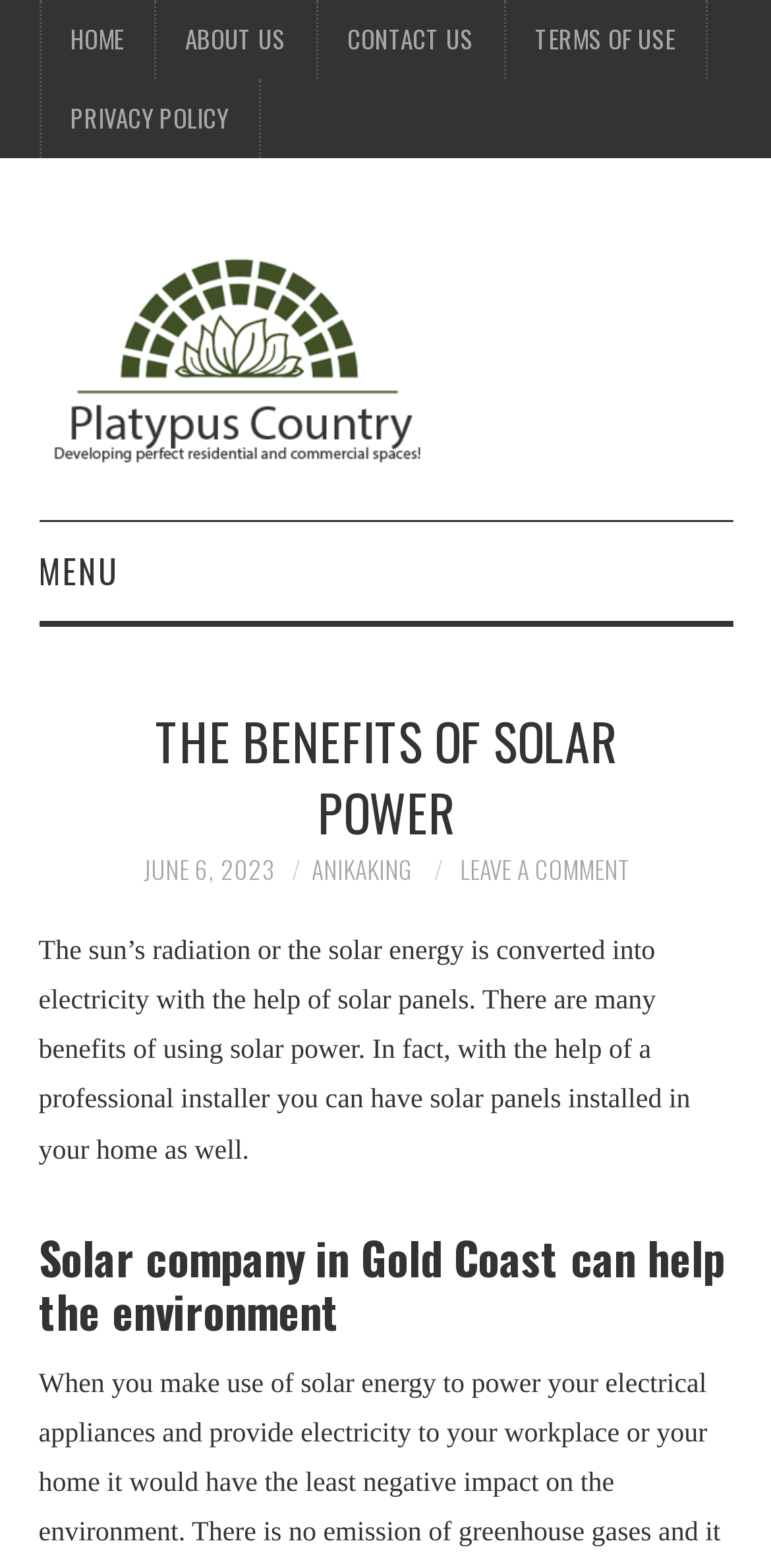What is the purpose of solar panels?
Examine the webpage screenshot and provide an in-depth answer to the question.

According to the webpage's content, 'The sun’s radiation or the solar energy is converted into electricity with the help of solar panels.', which implies that the purpose of solar panels is to convert solar energy into electricity.